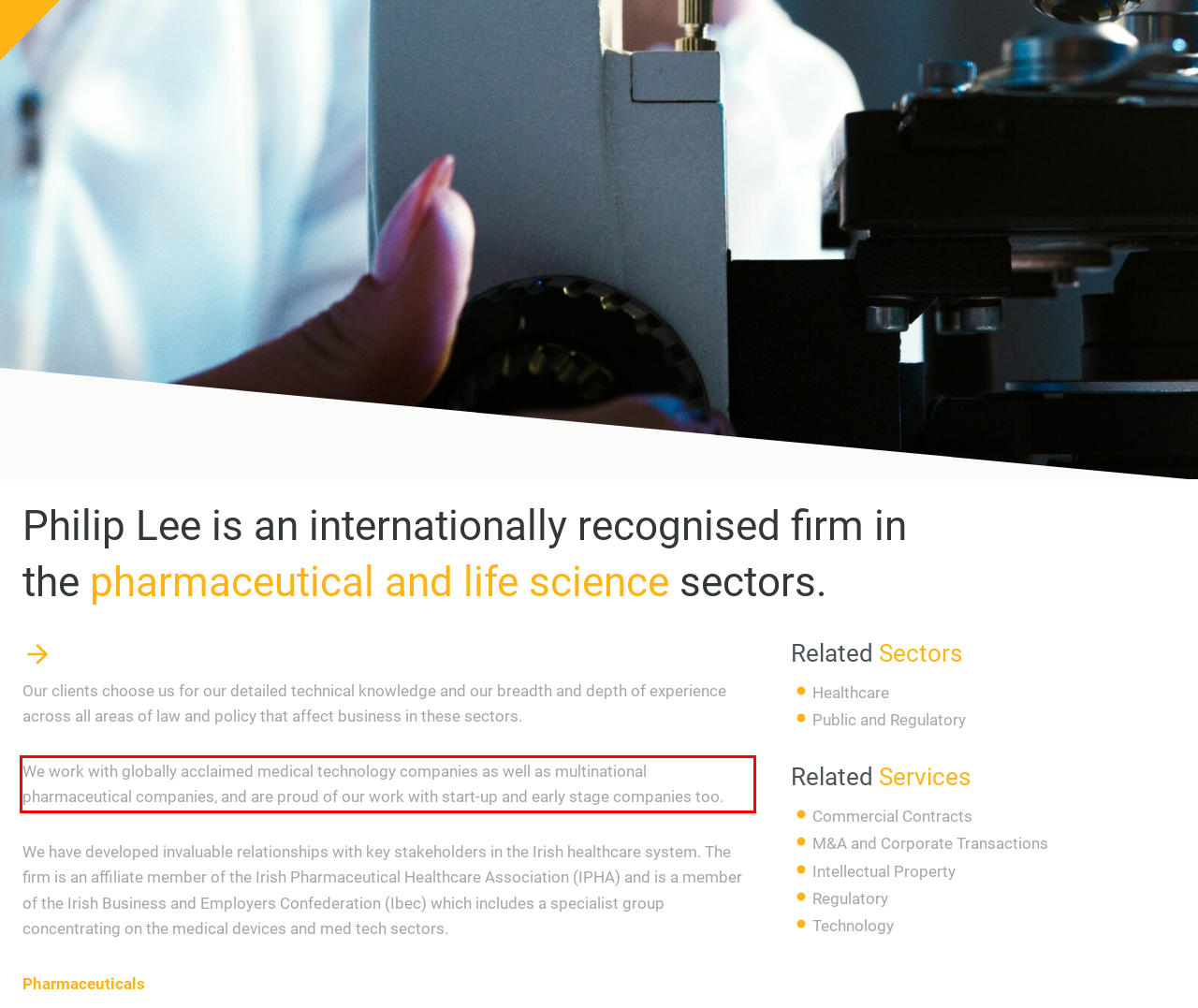Locate the red bounding box in the provided webpage screenshot and use OCR to determine the text content inside it.

We work with globally acclaimed medical technology companies as well as multinational pharmaceutical companies, and are proud of our work with start-up and early stage companies too.